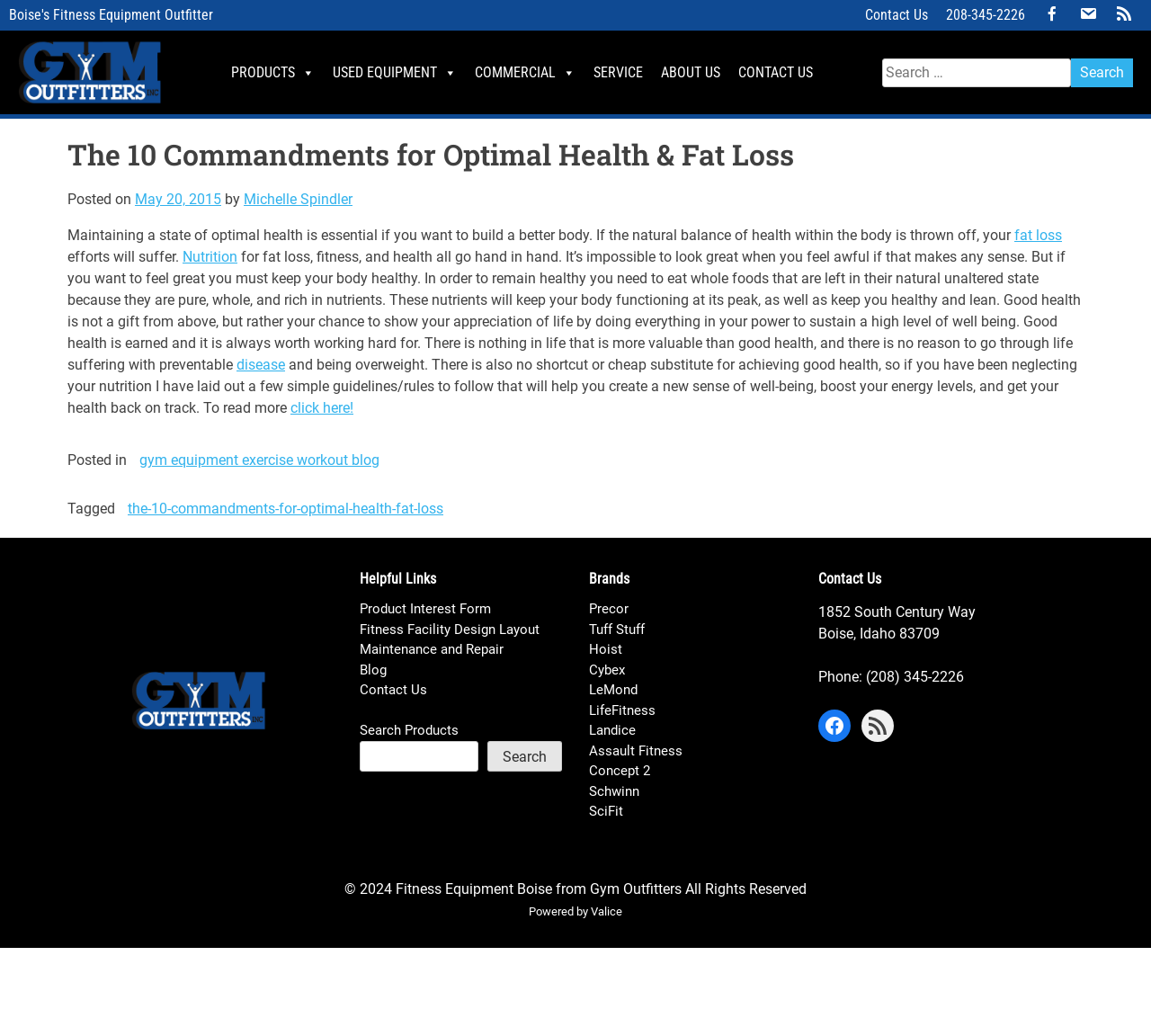Can you specify the bounding box coordinates for the region that should be clicked to fulfill this instruction: "Click the 'Contact Us' link".

[0.634, 0.053, 0.714, 0.087]